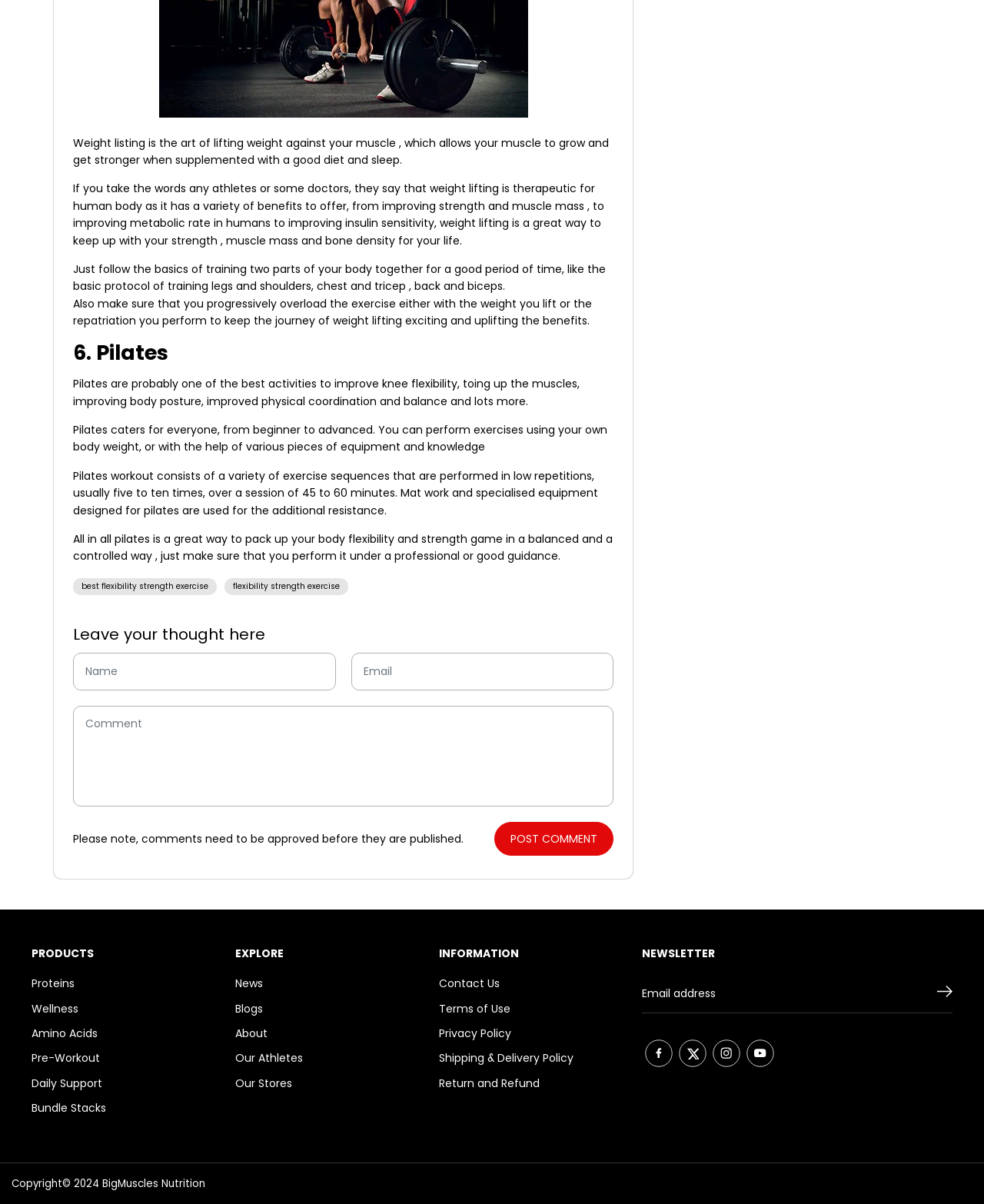What is the benefit of weight lifting?
Refer to the image and answer the question using a single word or phrase.

Improving strength and muscle mass